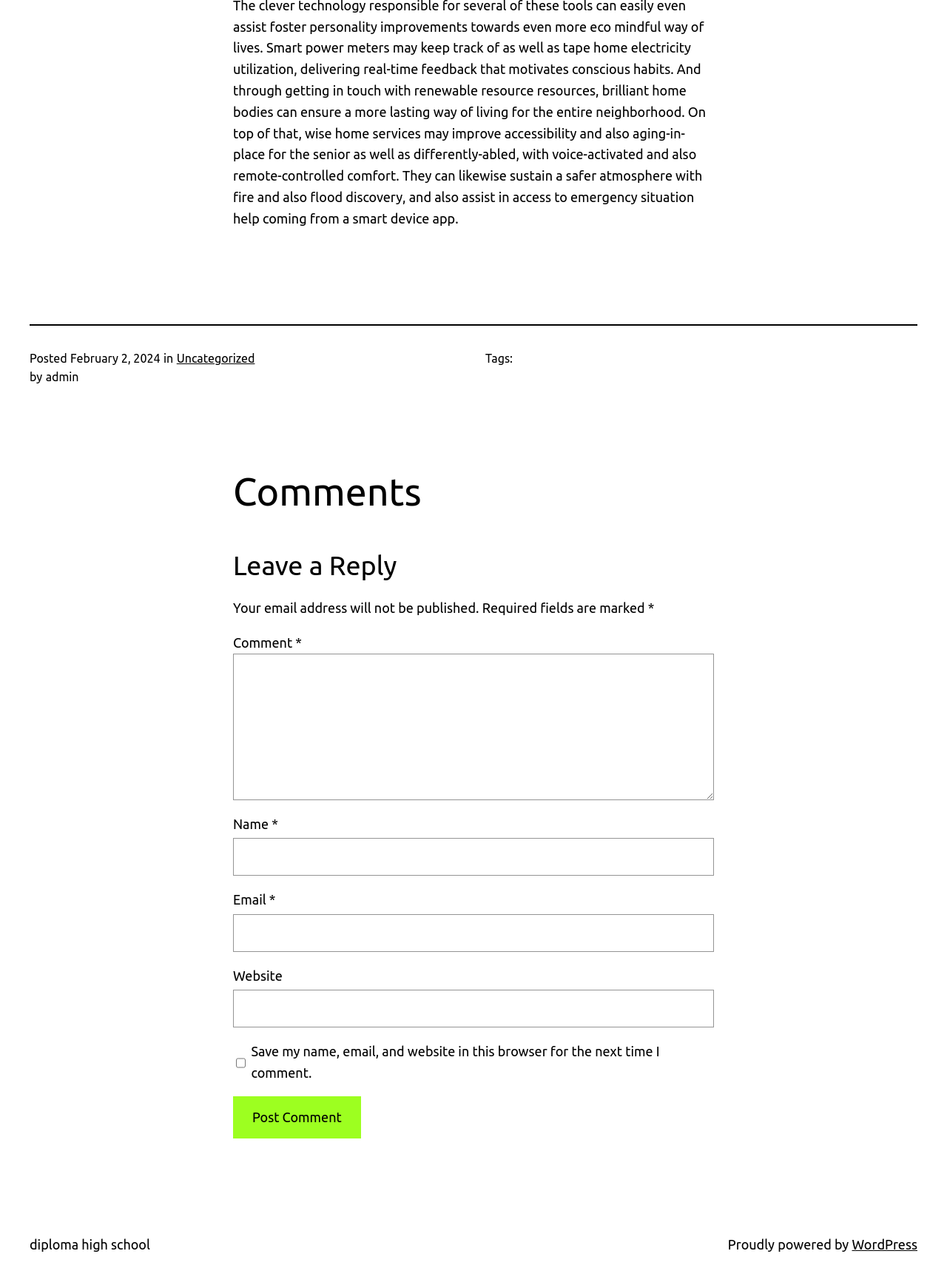Given the webpage screenshot and the description, determine the bounding box coordinates (top-left x, top-left y, bottom-right x, bottom-right y) that define the location of the UI element matching this description: parent_node: Email * aria-describedby="email-notes" name="email"

[0.246, 0.71, 0.754, 0.739]